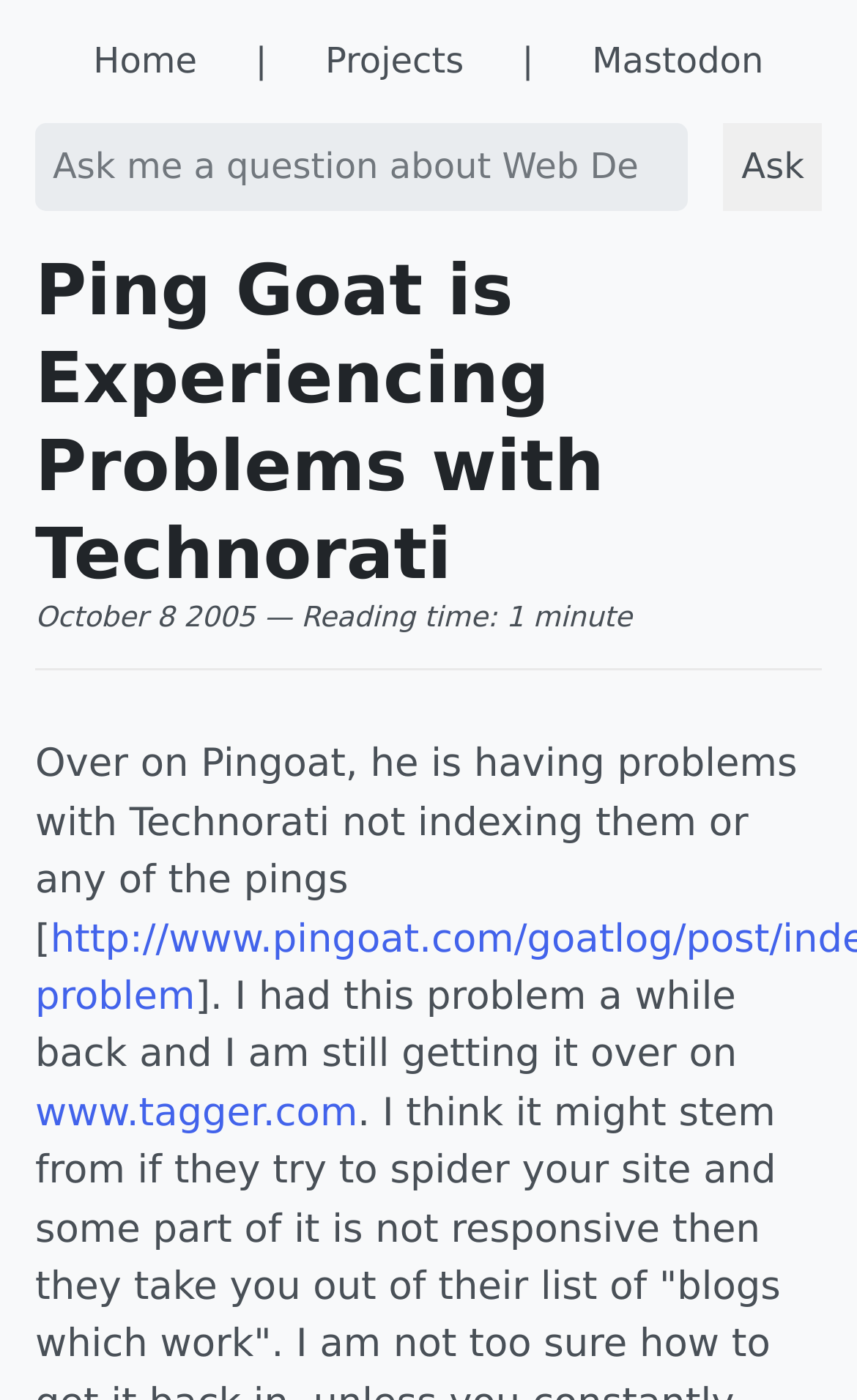Offer a comprehensive description of the webpage’s content and structure.

This webpage appears to be a personal blog or article page. At the top, there is a navigation menu with four links: "Home", "Projects", "Mastodon", and a separator "|" in between the first two links. Below the navigation menu, there is a search box with a prompt "Ask me a question about Web Development. e.g, What is Web Intents?" and an "Ask" button to the right of it.

The main content of the page is an article with a heading "Ping Goat is Experiencing Problems with Technorati" that spans almost the entire width of the page. Below the heading, there is a timestamp "October 8, 2005" followed by a dash and the reading time "1 minute".

The article itself is a short paragraph that discusses issues with Technorati not indexing pings from Pingoat. The text is divided into three sections, with a link to "Tagger Blog" and "www.tagger.com" at the bottom. Overall, the page has a simple layout with a focus on the article content.